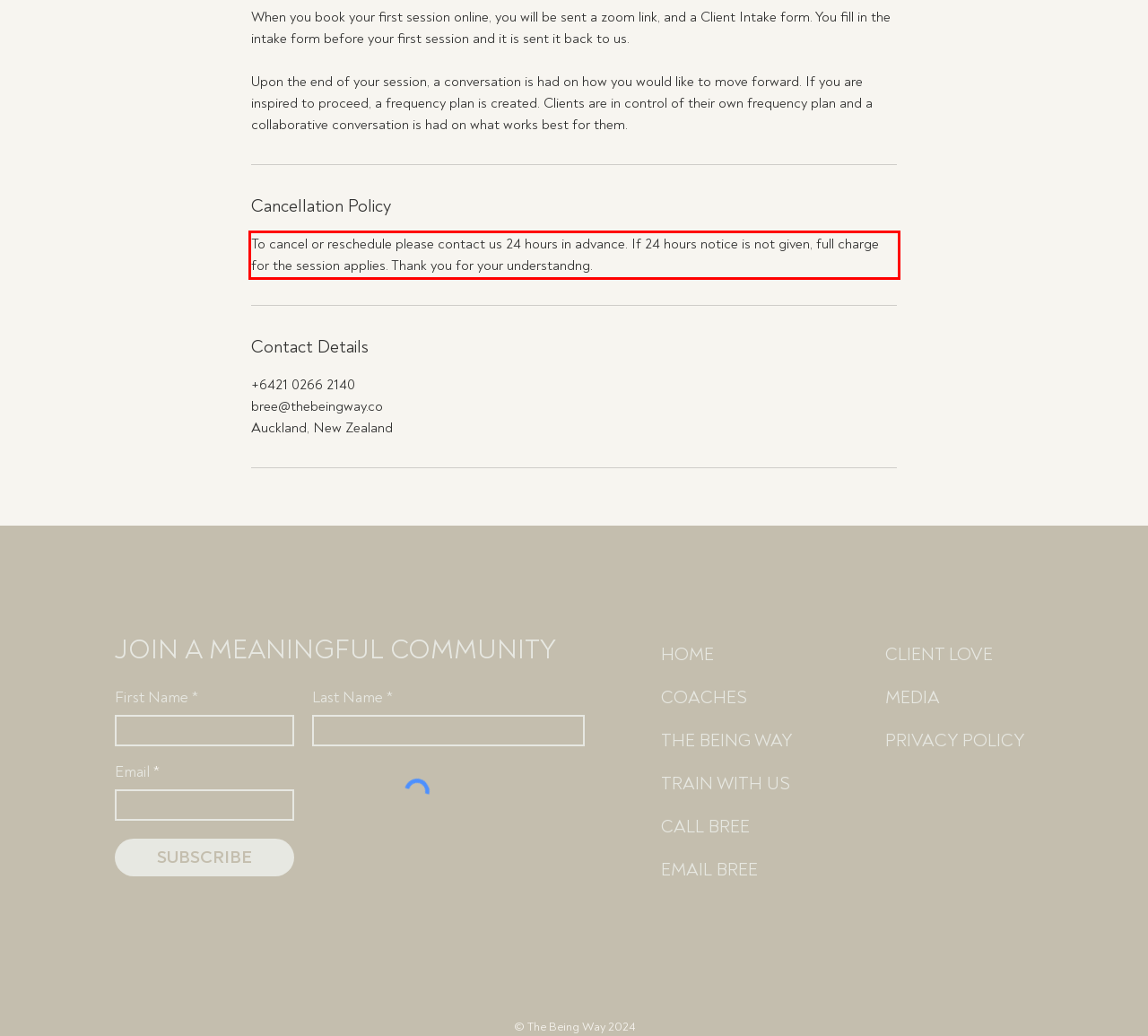Perform OCR on the text inside the red-bordered box in the provided screenshot and output the content.

To cancel or reschedule please contact us 24 hours in advance. If 24 hours notice is not given, full charge for the session applies. Thank you for your understandng.